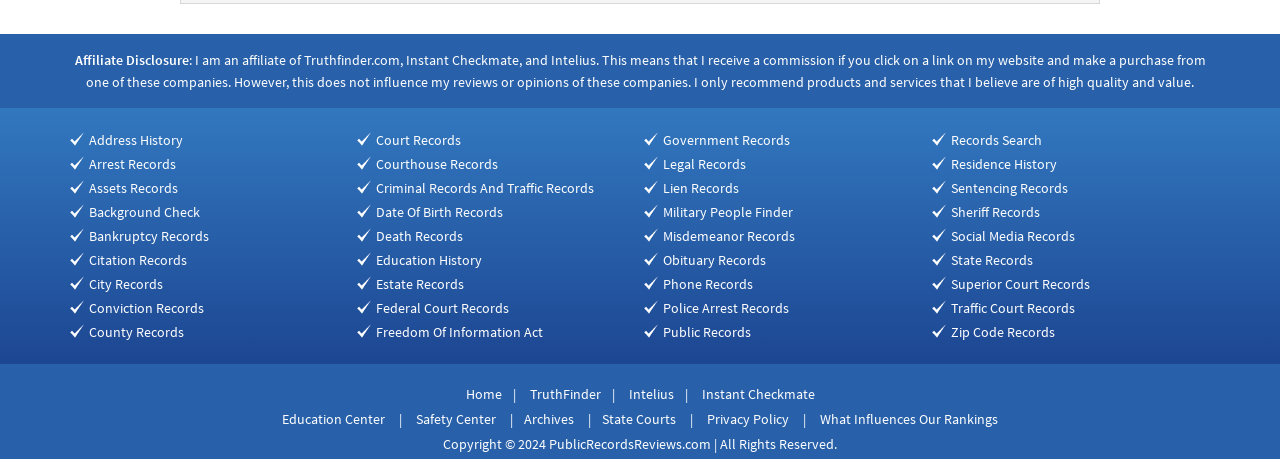What is the purpose of the 'Education Center' link?
Ensure your answer is thorough and detailed.

The 'Education Center' link is likely to provide educational resources or information related to public records, background checks, and other related topics, although the specific content is not specified on the webpage.